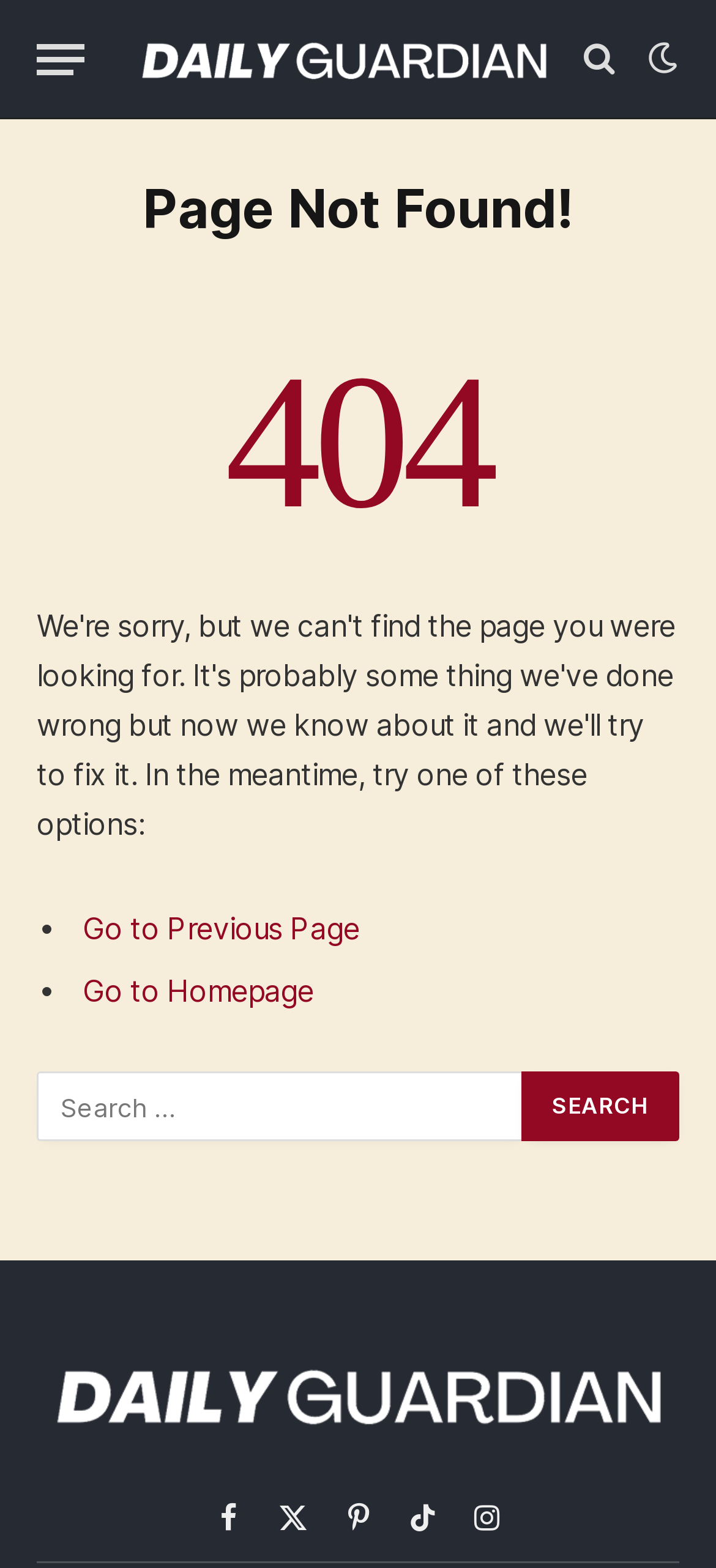What is the current page status?
Refer to the image and give a detailed answer to the question.

The current page status can be determined by looking at the heading 'Page Not Found!' which is prominently displayed on the page, indicating that the requested page could not be found.